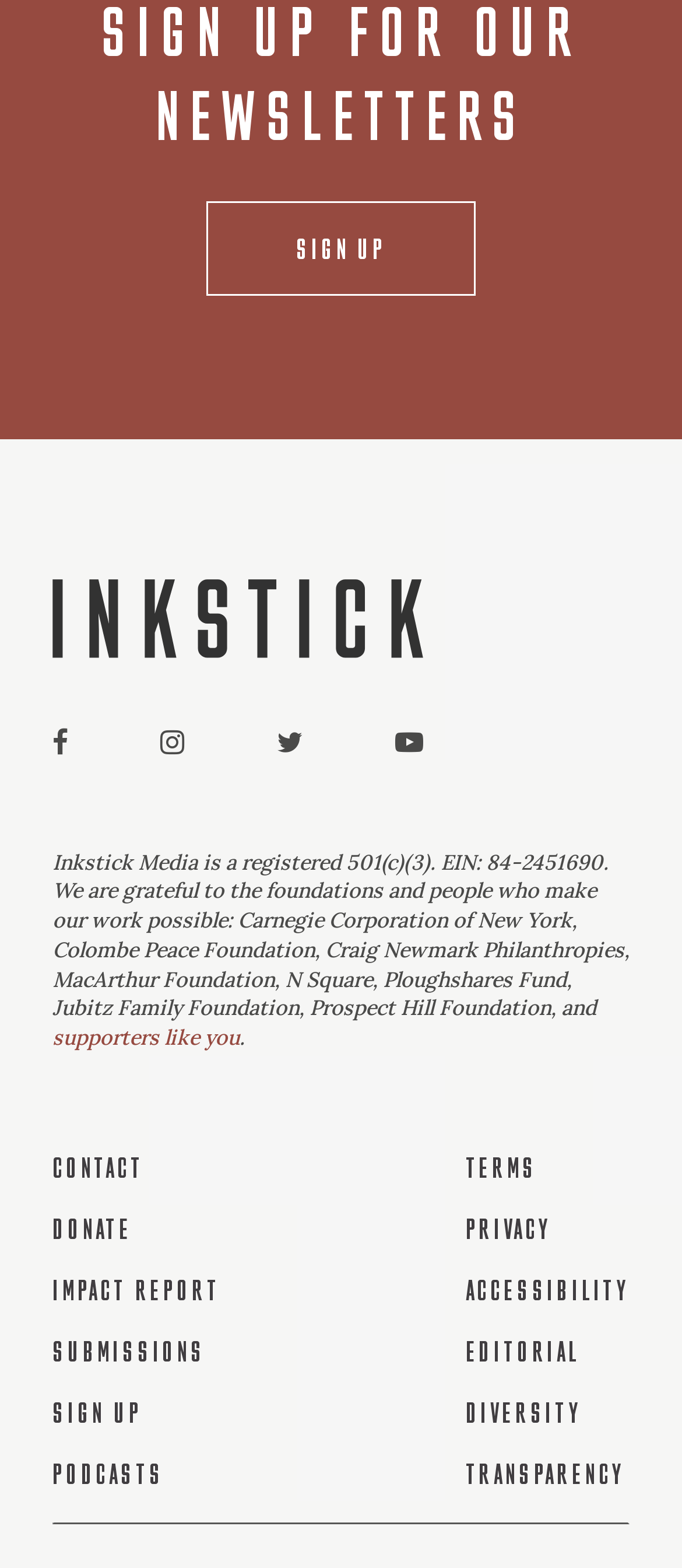Based on the provided description, "aria-label="Go to home page"", find the bounding box of the corresponding UI element in the screenshot.

[0.077, 0.369, 0.621, 0.419]